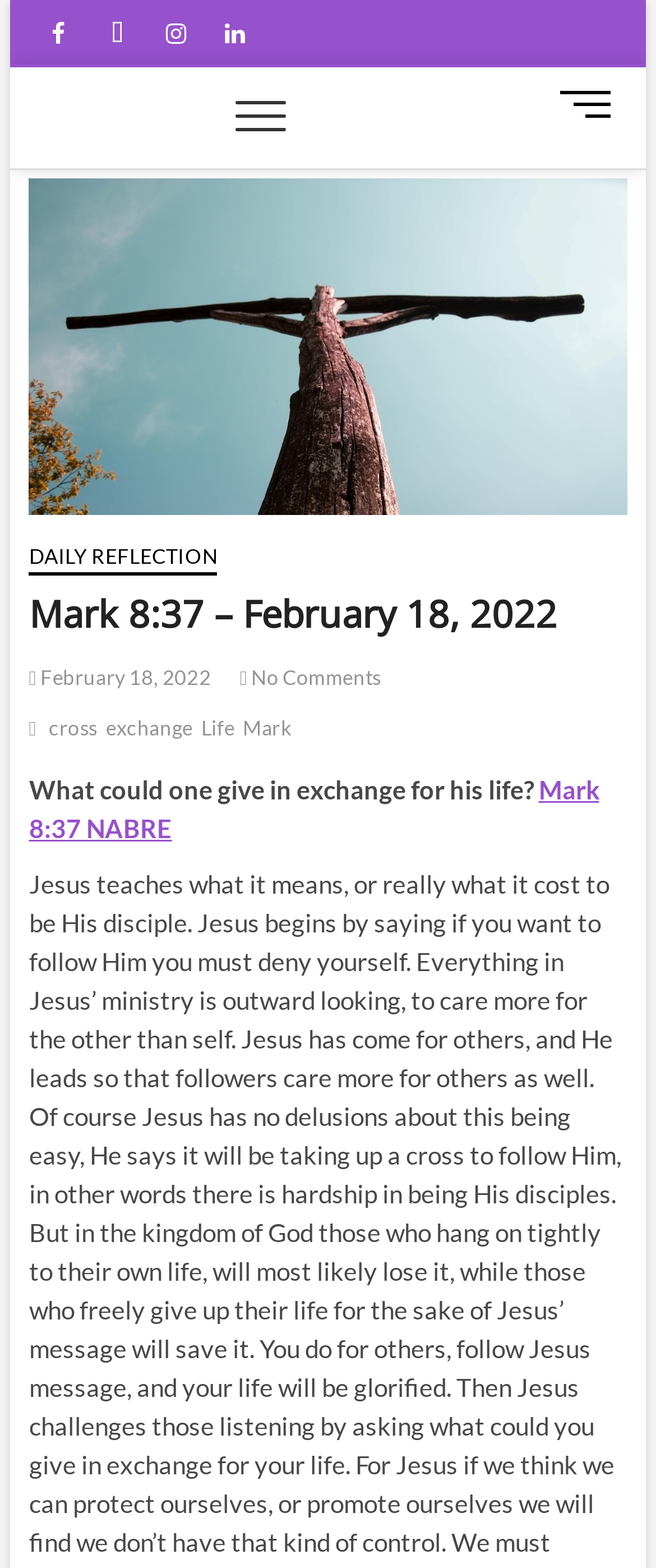Offer a meticulous caption that includes all visible features of the webpage.

The webpage appears to be a daily reflection or devotional page, with a focus on Mark 8:37 from the Bible. At the top left, there are four social media links: Facebook, Twitter, Instagram, and LinkedIn. Next to these links, there is a main navigation menu labeled "Main Menu" with a button that can be expanded to reveal more options.

On the top right, there is a menu button that, when clicked, reveals a figure and a header section. The header section contains a title "Mark 8:37 – February 18, 2022" and several links, including "DAILY REFLECTION", a date link, and a "No Comments" link. There are also four small icons: a cross, an exchange symbol, the word "Life", and the word "Mark".

Below the header section, there is a passage of text that reads "What could one give in exchange for his life?" followed by a link to "Mark 8:37 NABRE". The text is centered on the page, with a large empty space to the right. There is also a series of blank characters that may be used for formatting or spacing purposes.